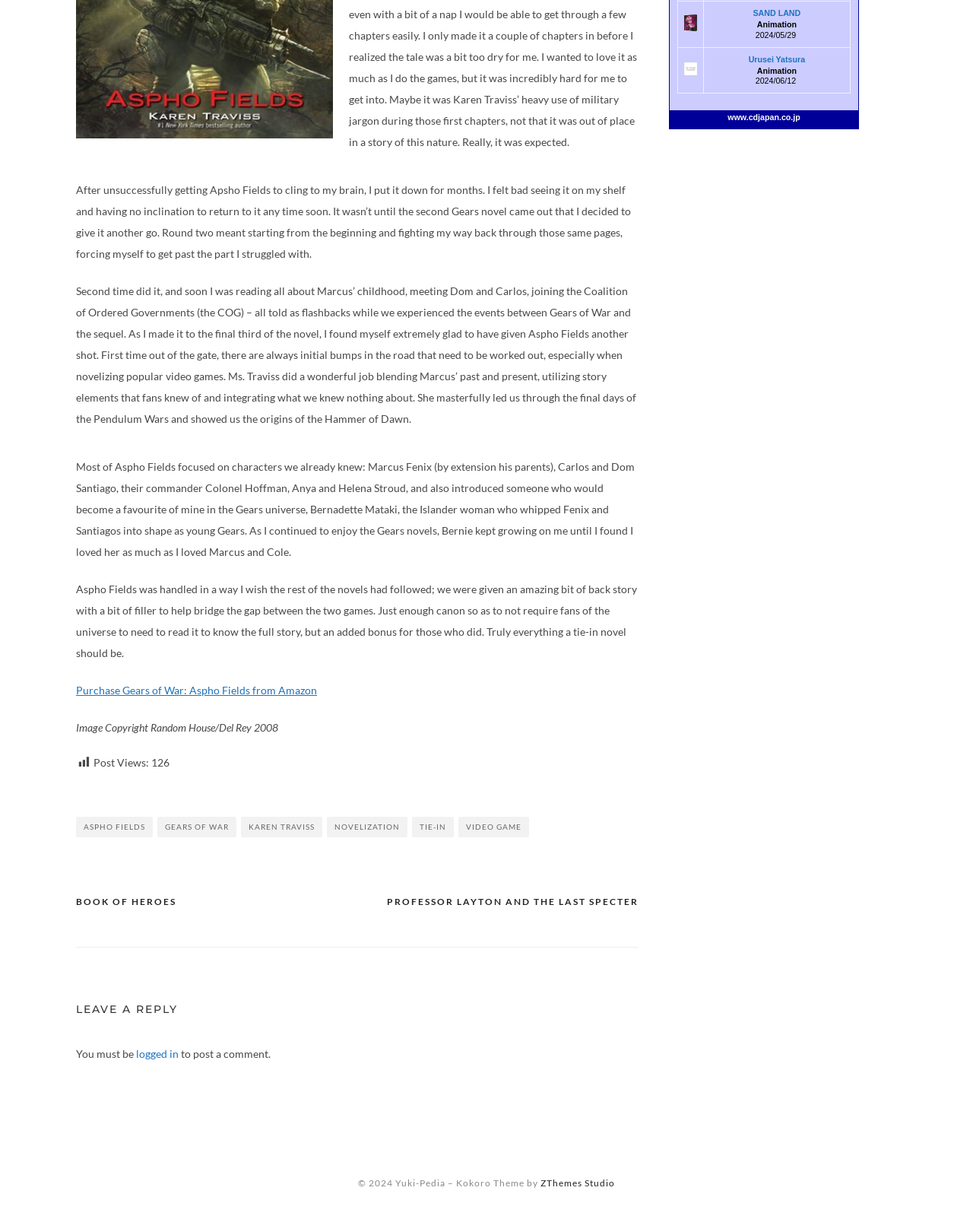Respond to the following question using a concise word or phrase: 
Who is the author of the Gears of War novel?

Karen Traviss